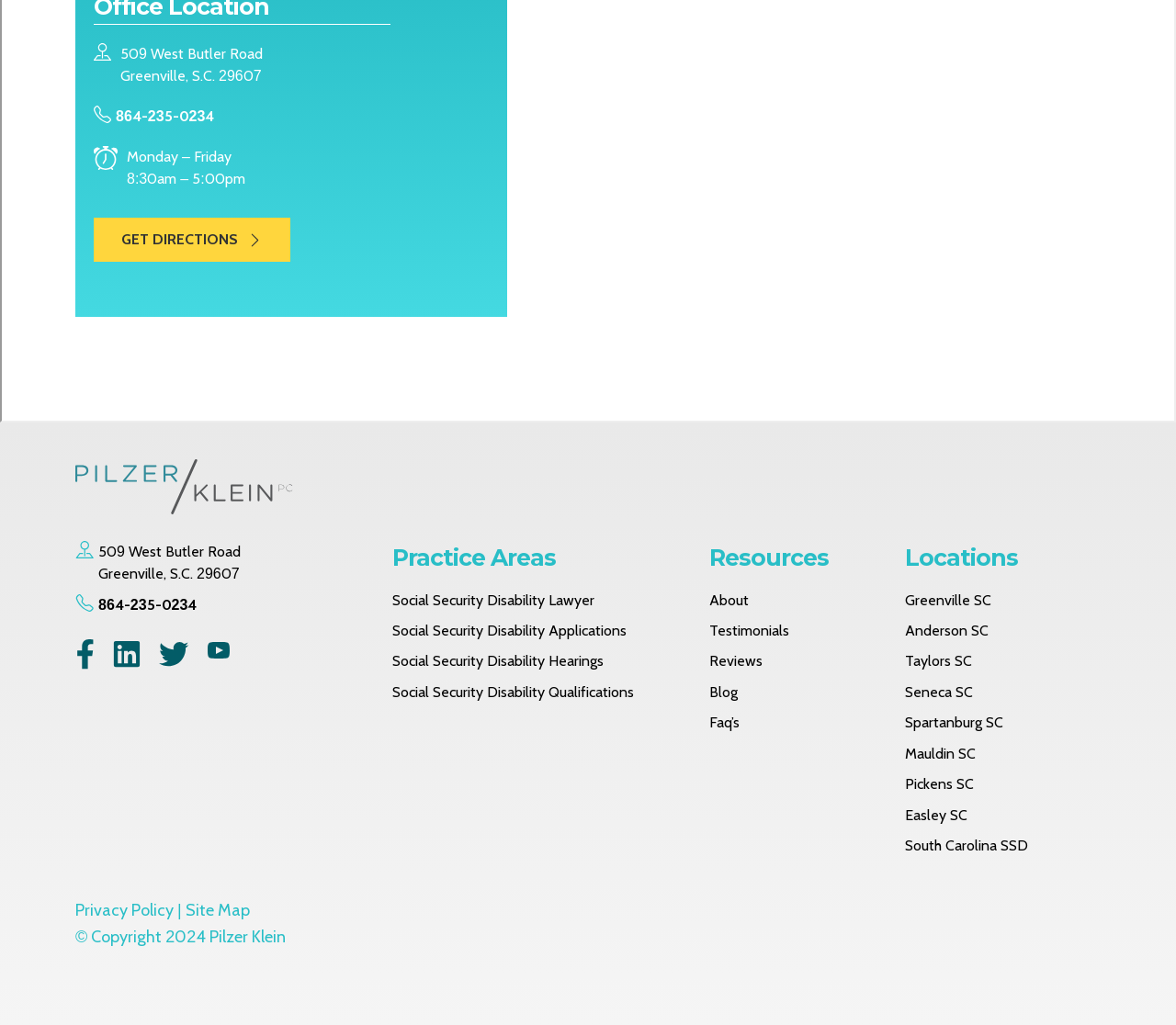Please indicate the bounding box coordinates for the clickable area to complete the following task: "Learn about Social Security Disability Lawyer". The coordinates should be specified as four float numbers between 0 and 1, i.e., [left, top, right, bottom].

[0.334, 0.577, 0.506, 0.594]